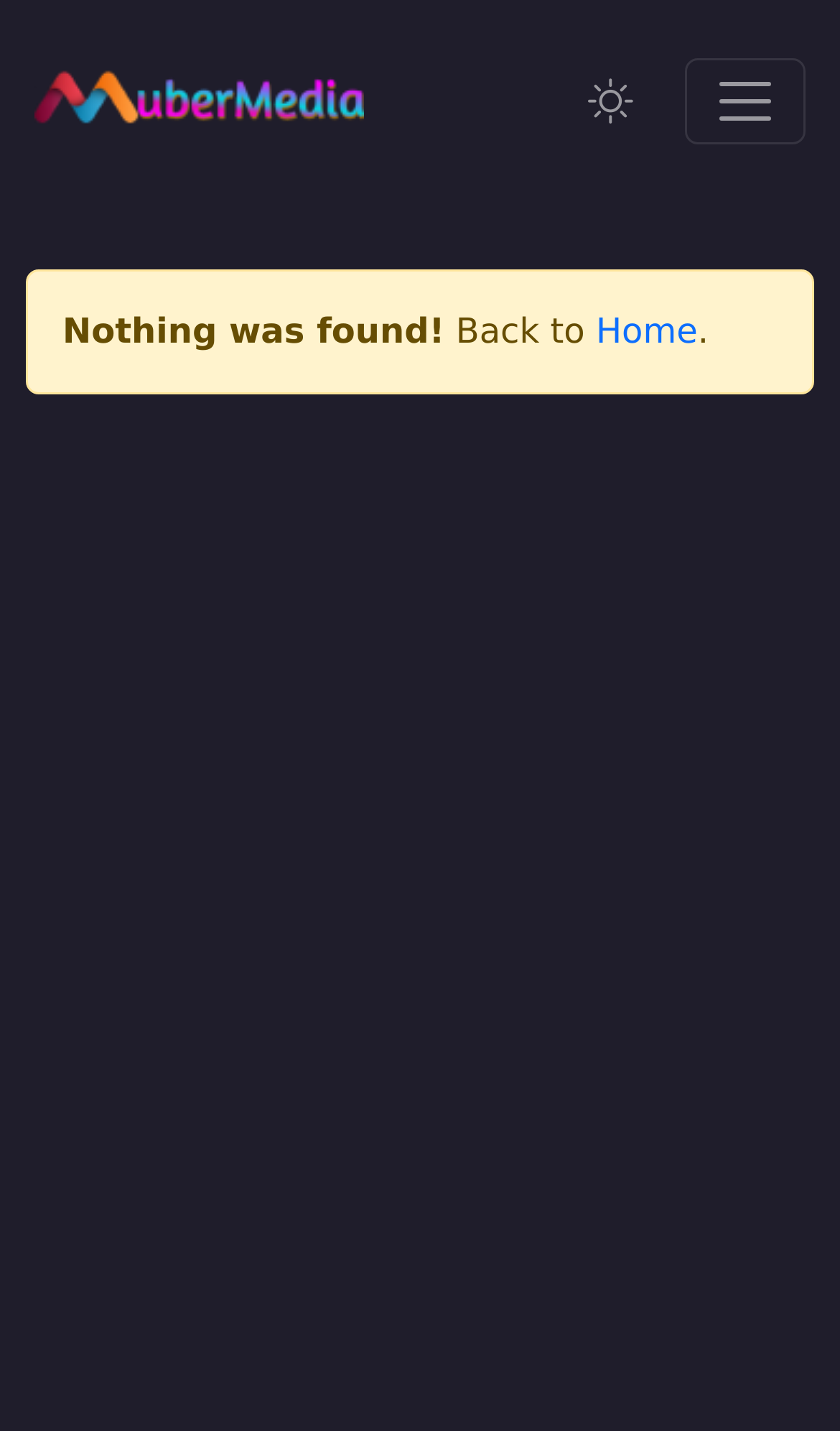Using the description: "aria-label="Toggle navigation"", determine the UI element's bounding box coordinates. Ensure the coordinates are in the format of four float numbers between 0 and 1, i.e., [left, top, right, bottom].

[0.815, 0.04, 0.959, 0.1]